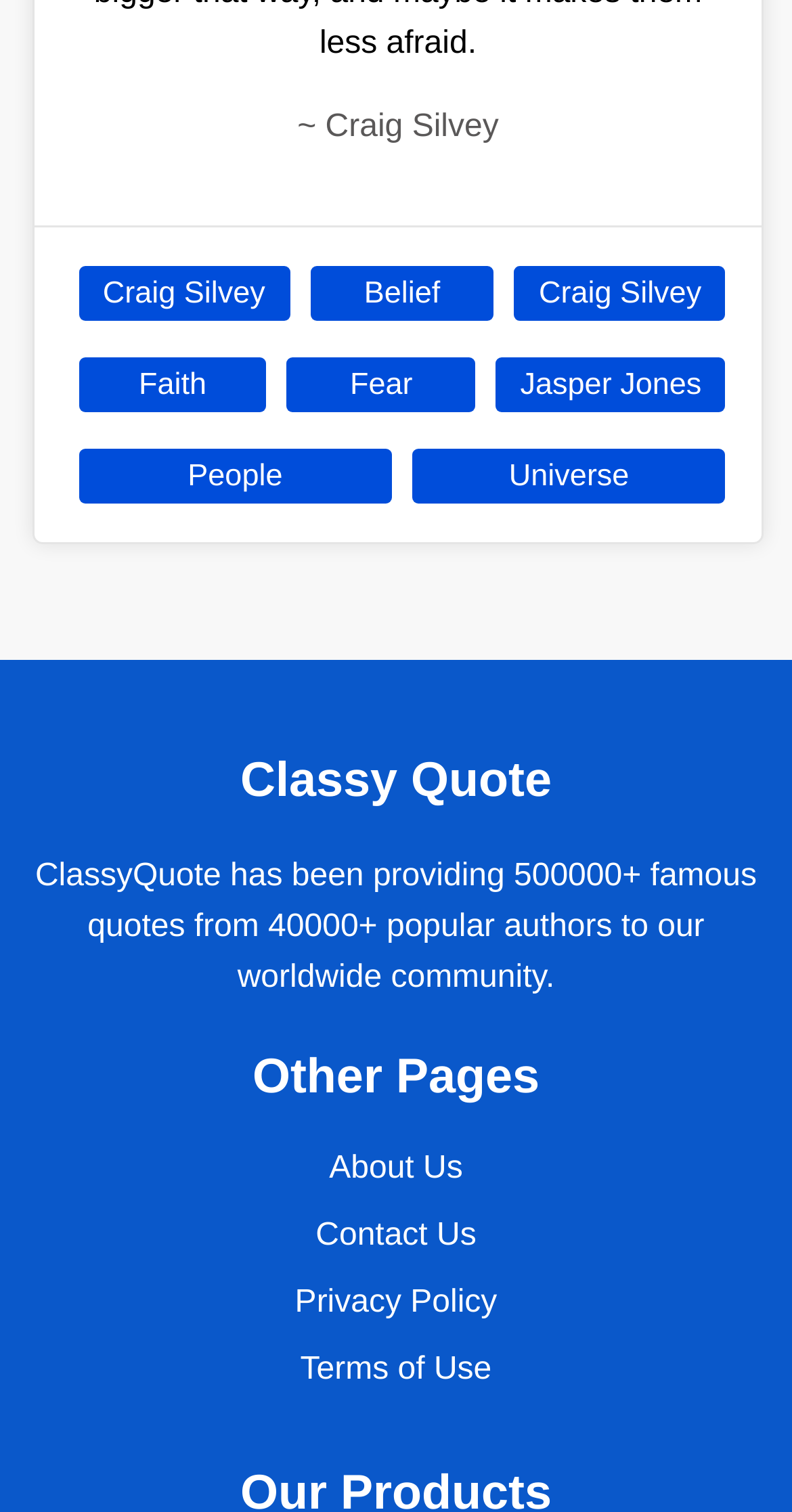Find the bounding box coordinates of the area that needs to be clicked in order to achieve the following instruction: "View Jasper Jones". The coordinates should be specified as four float numbers between 0 and 1, i.e., [left, top, right, bottom].

[0.626, 0.236, 0.916, 0.273]